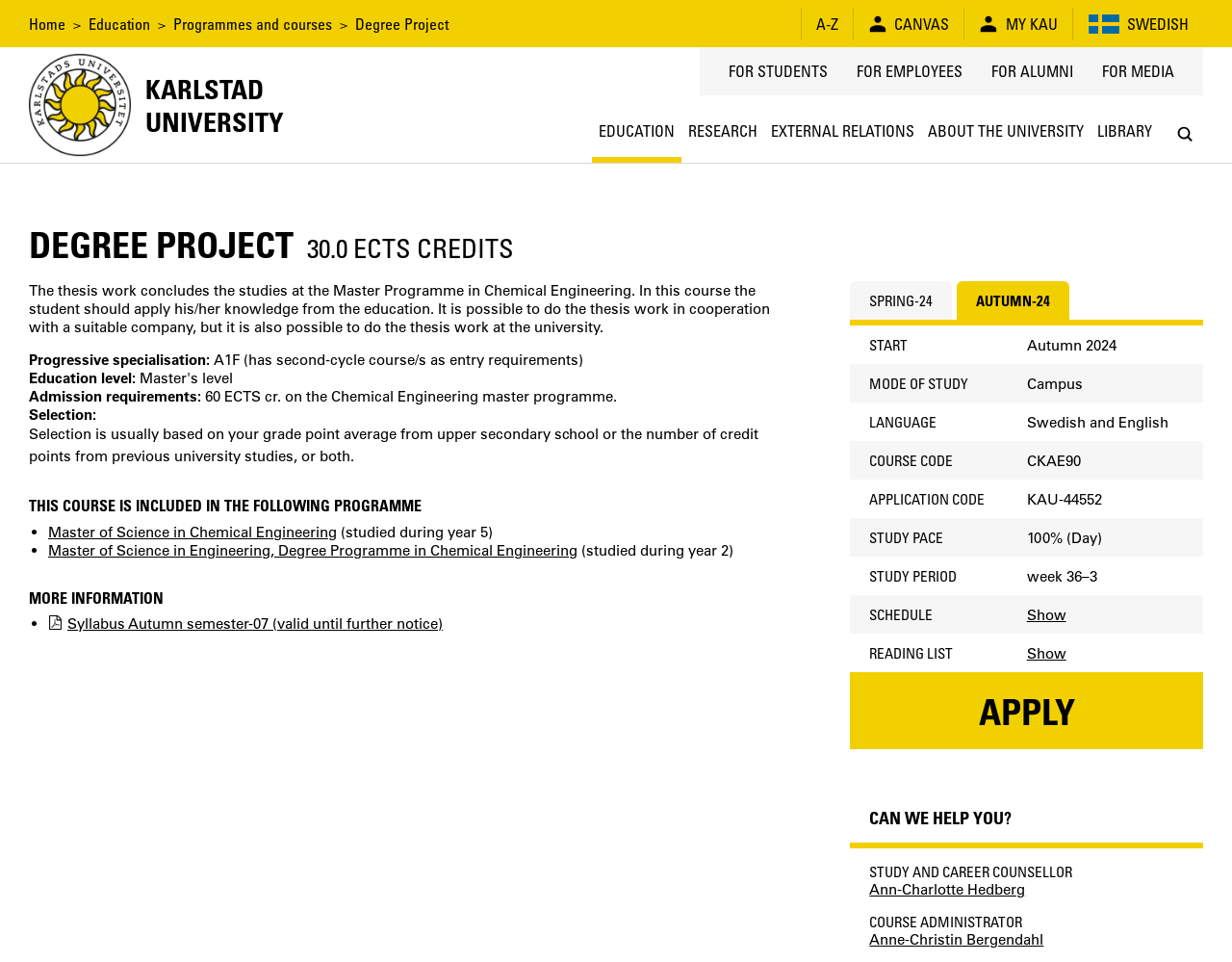Please identify the bounding box coordinates of the element I need to click to follow this instruction: "Go to the 'Master of Science in Chemical Engineering' programme".

[0.039, 0.543, 0.273, 0.562]